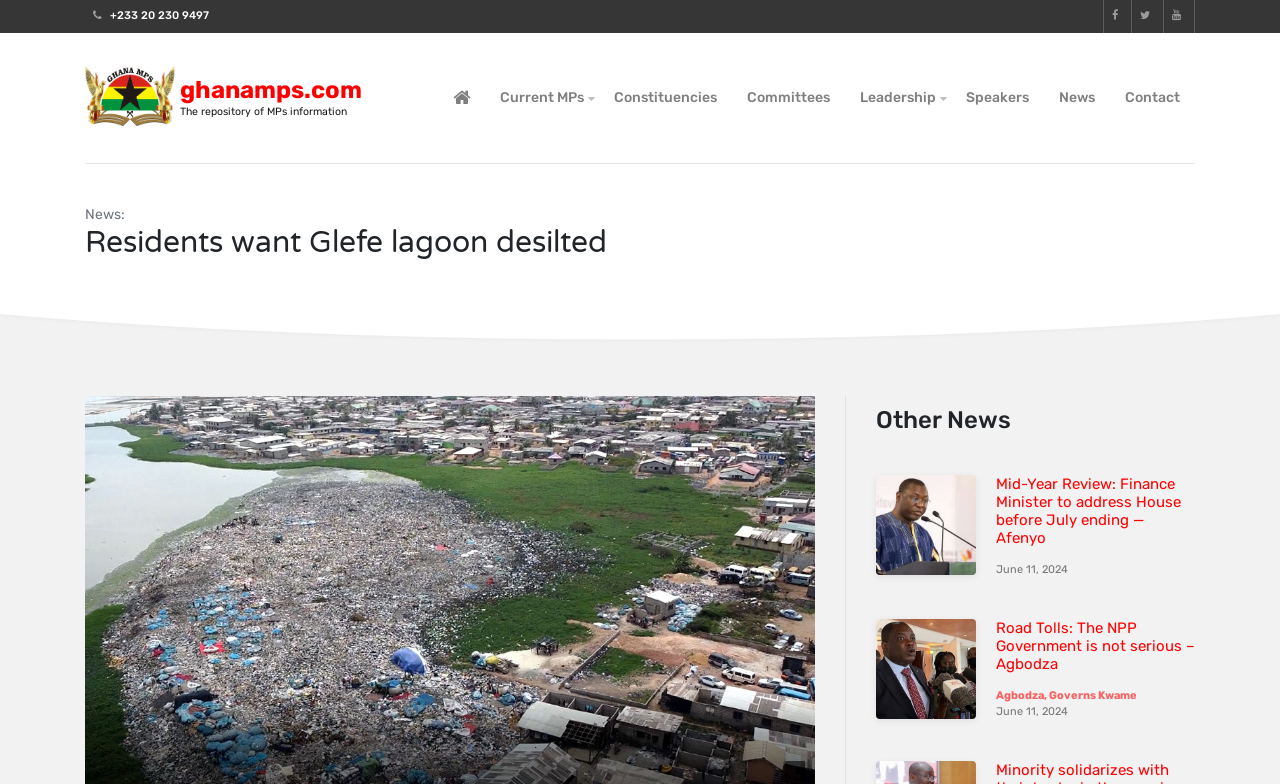Summarize the contents and layout of the webpage in detail.

The webpage appears to be a news website, specifically focused on Ghanaian Members of Parliament (MPs). At the top, there is a header section with several links, including "ghanamps.com", "Current MPs", "Constituencies", "Committees", "Leadership", "Speakers", "News", and "Contact". Below this header section, there is a main content area.

In the main content area, there is a heading that reads "Residents want Glefe lagoon desilted", which is likely the title of a news article. Below this heading, there is a subheading that reads "News:". 

The main content area is divided into two columns. The left column contains a list of links to different parliaments, ranging from the 1st Parliament (1993-1997) to the 8th Parliament (2021-2025). The right column contains a list of news articles, each with a heading, a link to the full article, and a figure (likely an image). The news articles are arranged in a table layout, with two articles per row. Each article has a date, "June 11, 2024", below the heading.

There are a total of four news articles on this page, with headings such as "Mid-Year Review: Finance Minister to address House before July ending — Afenyo" and "Road Tolls: The NPP Government is not serious – Agbodza".